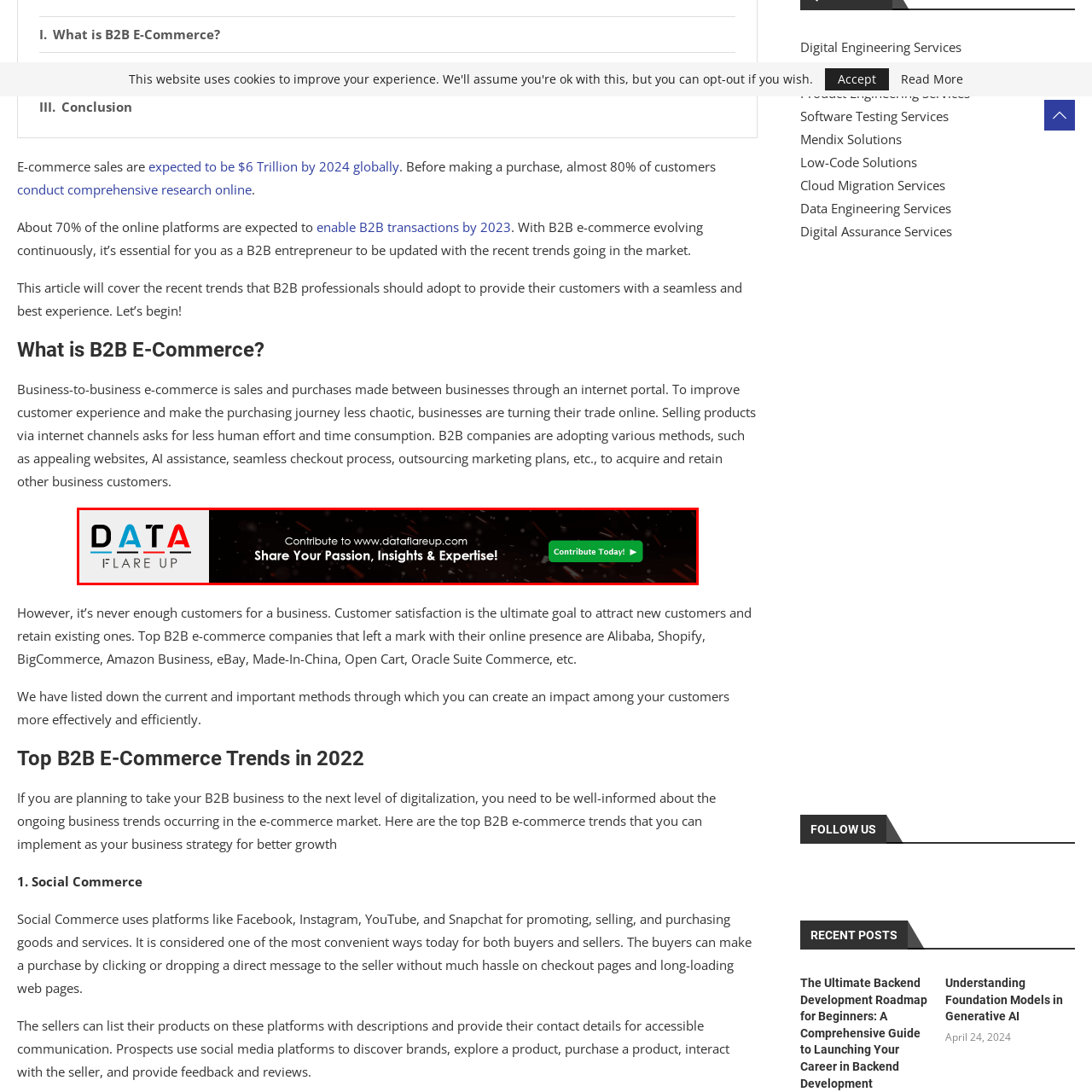Describe in detail what you see in the image highlighted by the red border.

This image highlights a promotional banner for Data Flare Up, inviting contributions to their website. The striking design features the words "DATA" in bold, vivid colors against a dark background, emphasizing the passionate and insightful contributions of its community. Below the main message, a clear green button reads "Contribute Today!" ensuring that the call to action stands out. Additionally, the text encourages potential contributors to "Share Your Passion, Insights & Expertise!" underscoring the platform's commitment to harnessing diverse knowledge and experience. This visual element is designed to engage visitors and promote participatory content creation on the site.